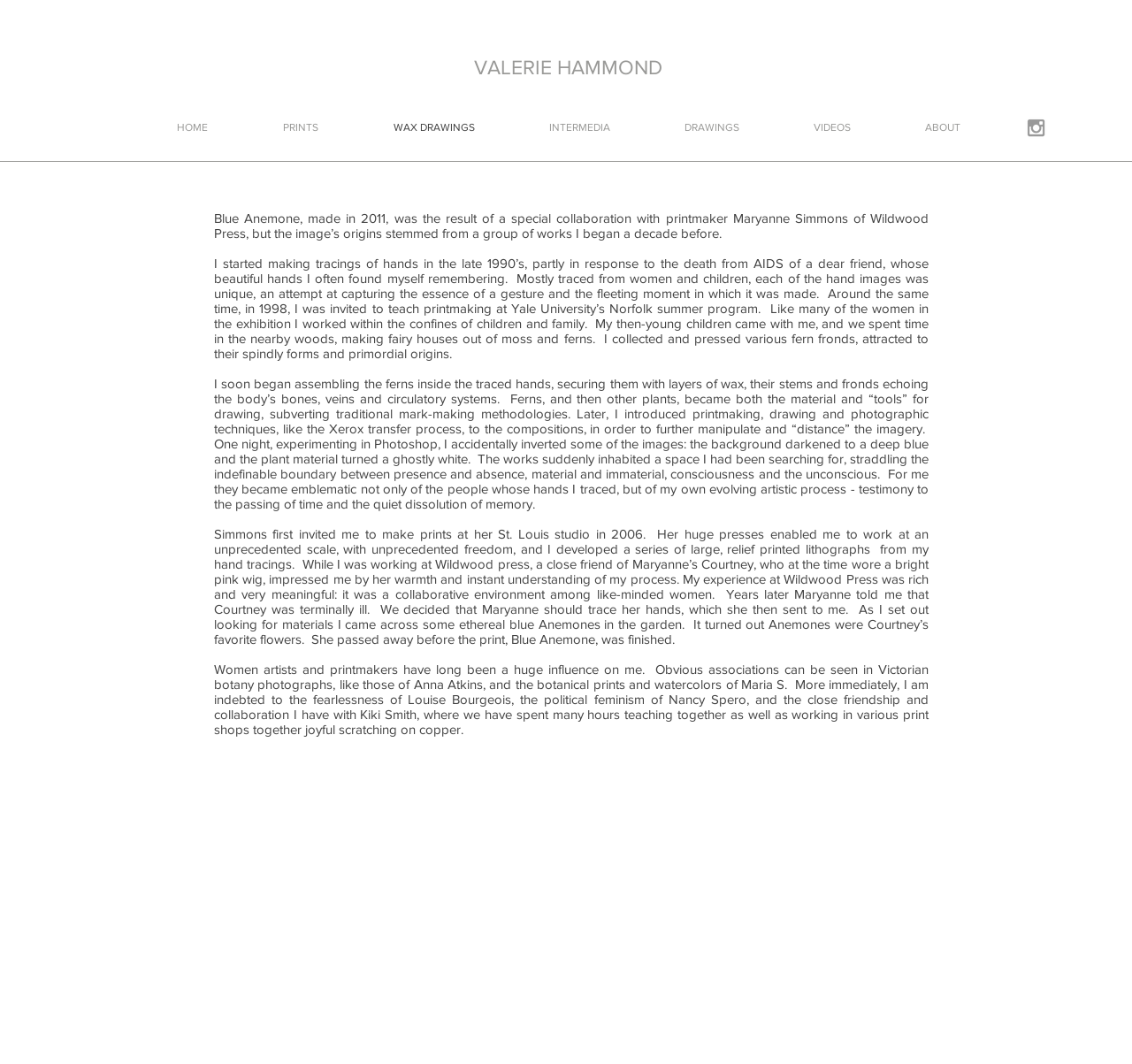Please provide the bounding box coordinate of the region that matches the element description: INTERMEDIA. Coordinates should be in the format (top-left x, top-left y, bottom-right x, bottom-right y) and all values should be between 0 and 1.

[0.452, 0.099, 0.572, 0.14]